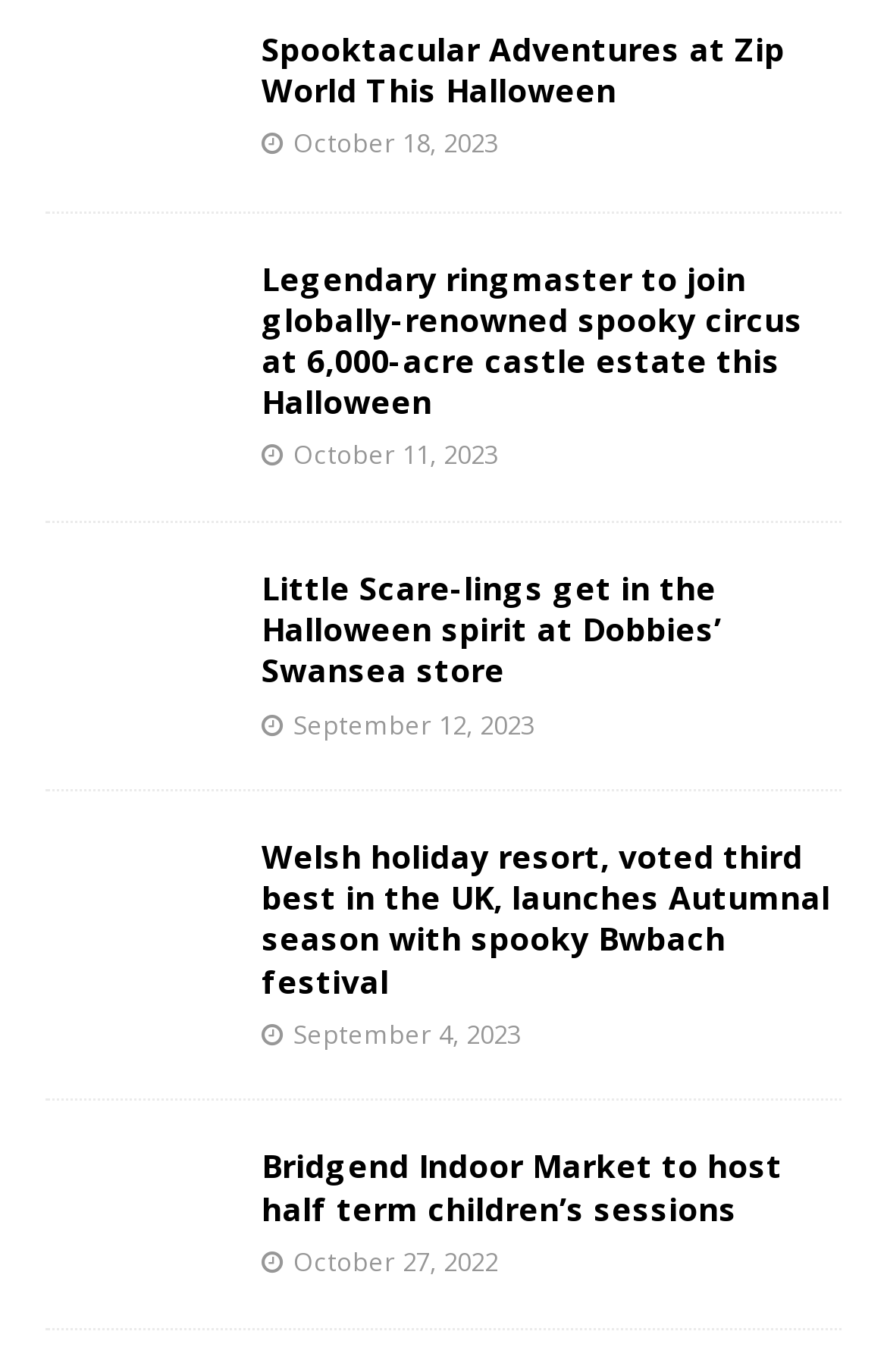Could you determine the bounding box coordinates of the clickable element to complete the instruction: "Learn about Welsh holiday resort's Autumnal season"? Provide the coordinates as four float numbers between 0 and 1, i.e., [left, top, right, bottom].

[0.295, 0.608, 0.936, 0.73]